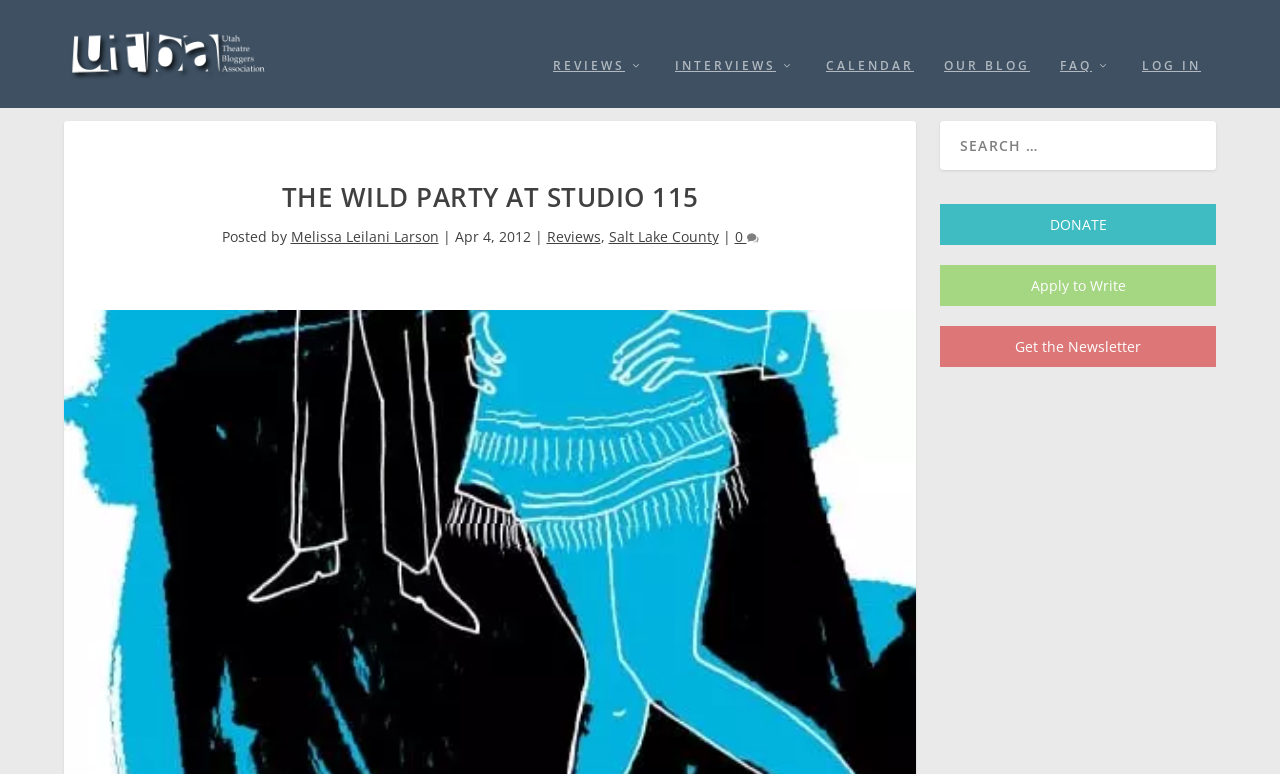Use a single word or phrase to answer the question: 
What is the purpose of the search box?

To search the blog